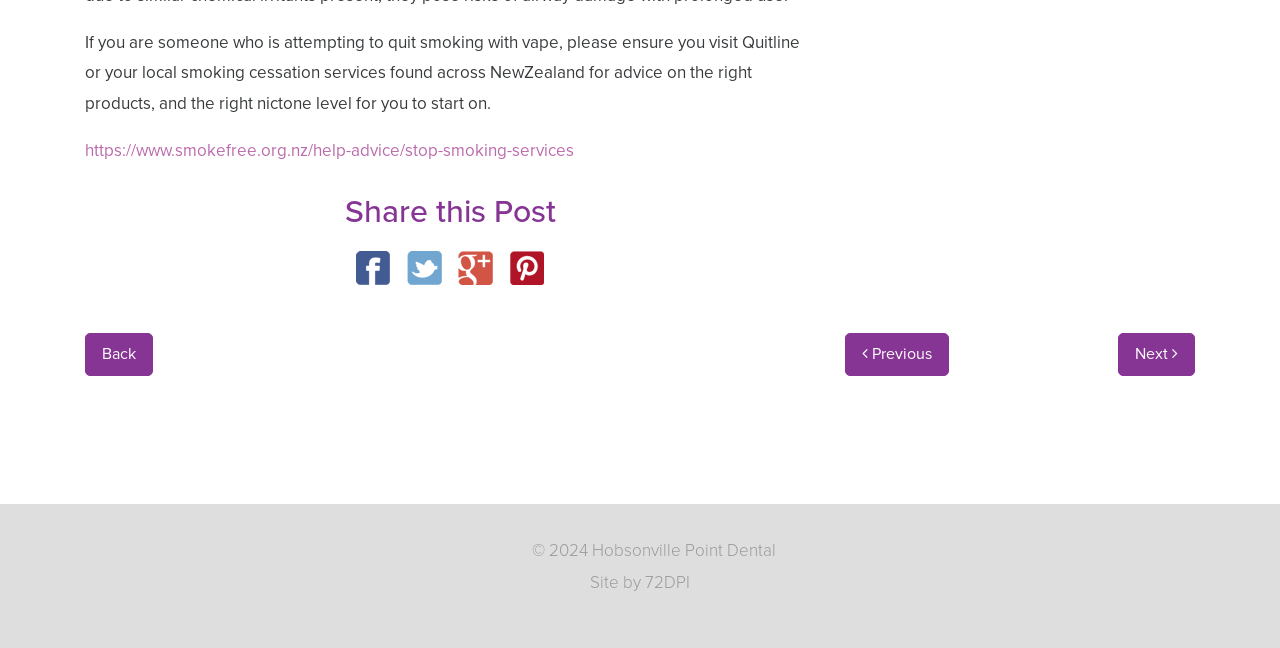Can you find the bounding box coordinates for the element to click on to achieve the instruction: "visit the 72DPI website"?

[0.504, 0.883, 0.539, 0.915]